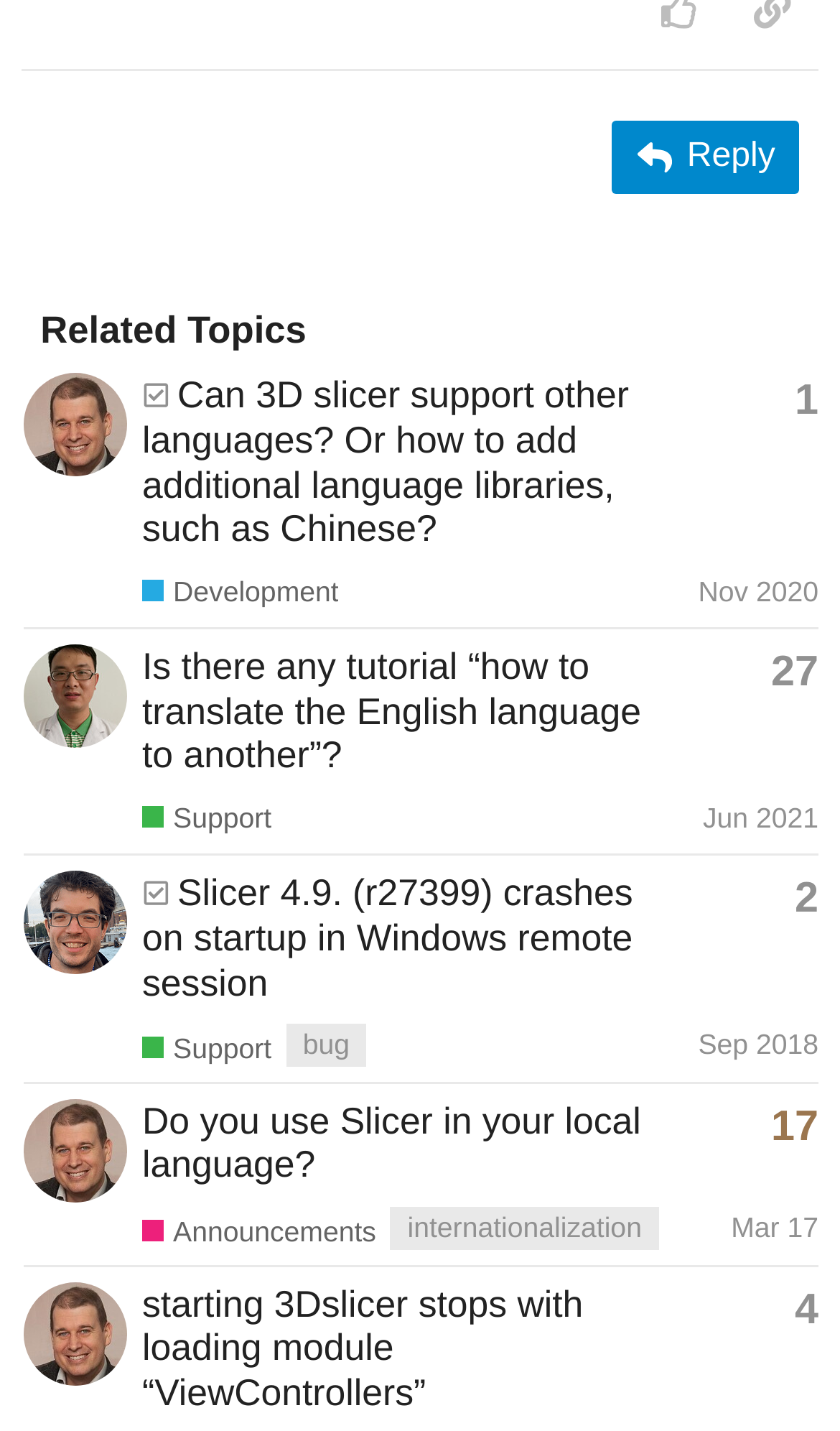Please determine the bounding box coordinates of the clickable area required to carry out the following instruction: "View topic 'Slicer 4.9. (r27399) crashes on startup in Windows remote session'". The coordinates must be four float numbers between 0 and 1, represented as [left, top, right, bottom].

[0.169, 0.609, 0.754, 0.701]